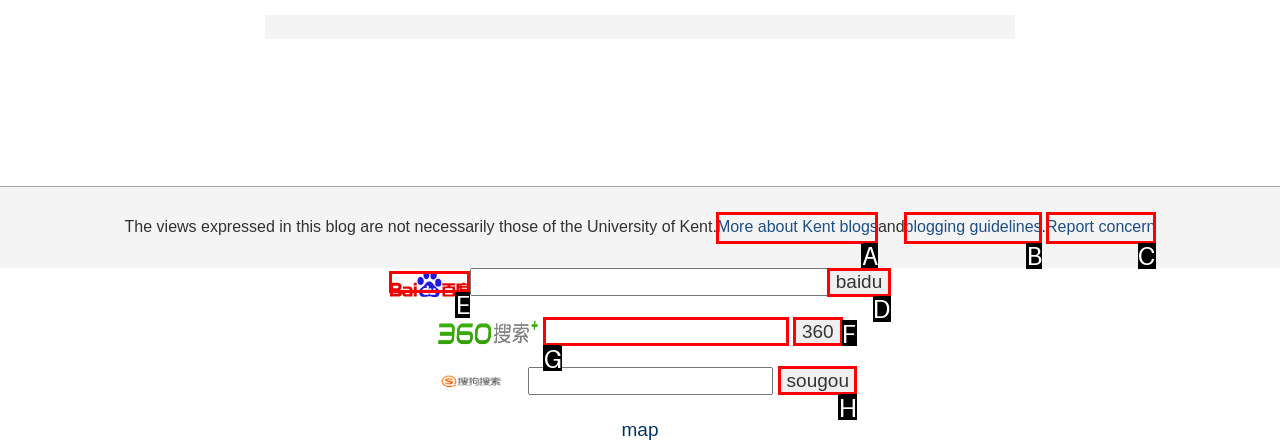Select the letter of the UI element you need to click to complete this task: search with 360.

F